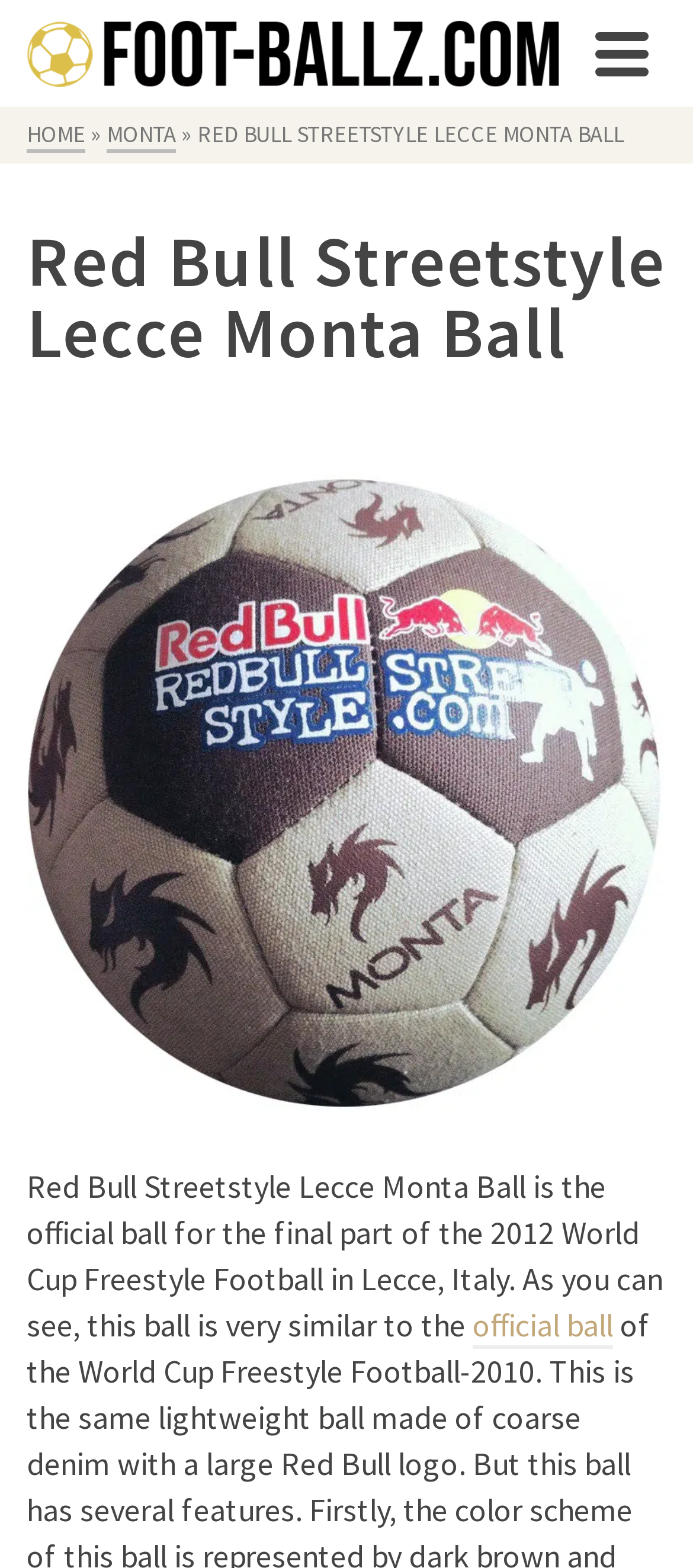What is the category of the ball?
Based on the image, give a concise answer in the form of a single word or short phrase.

MONTA